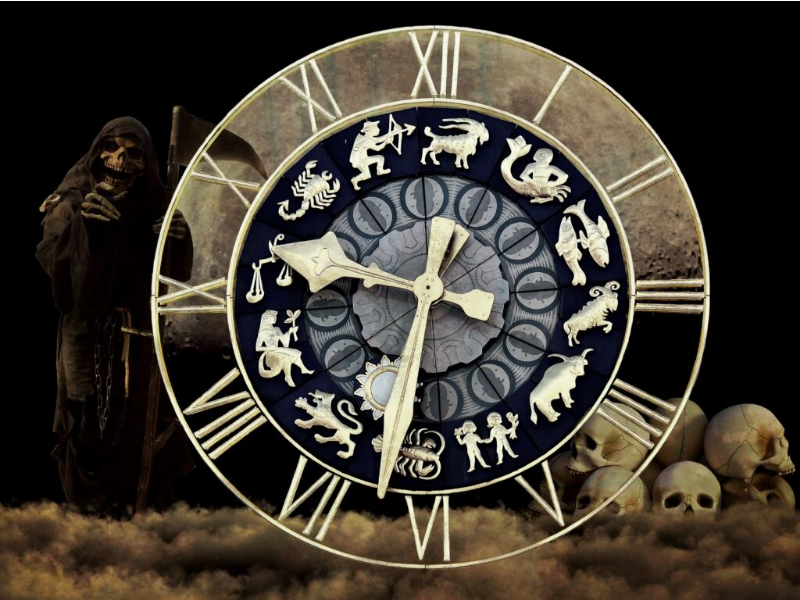Provide a brief response in the form of a single word or phrase:
What do the clock hands suggest?

Inevitability of time